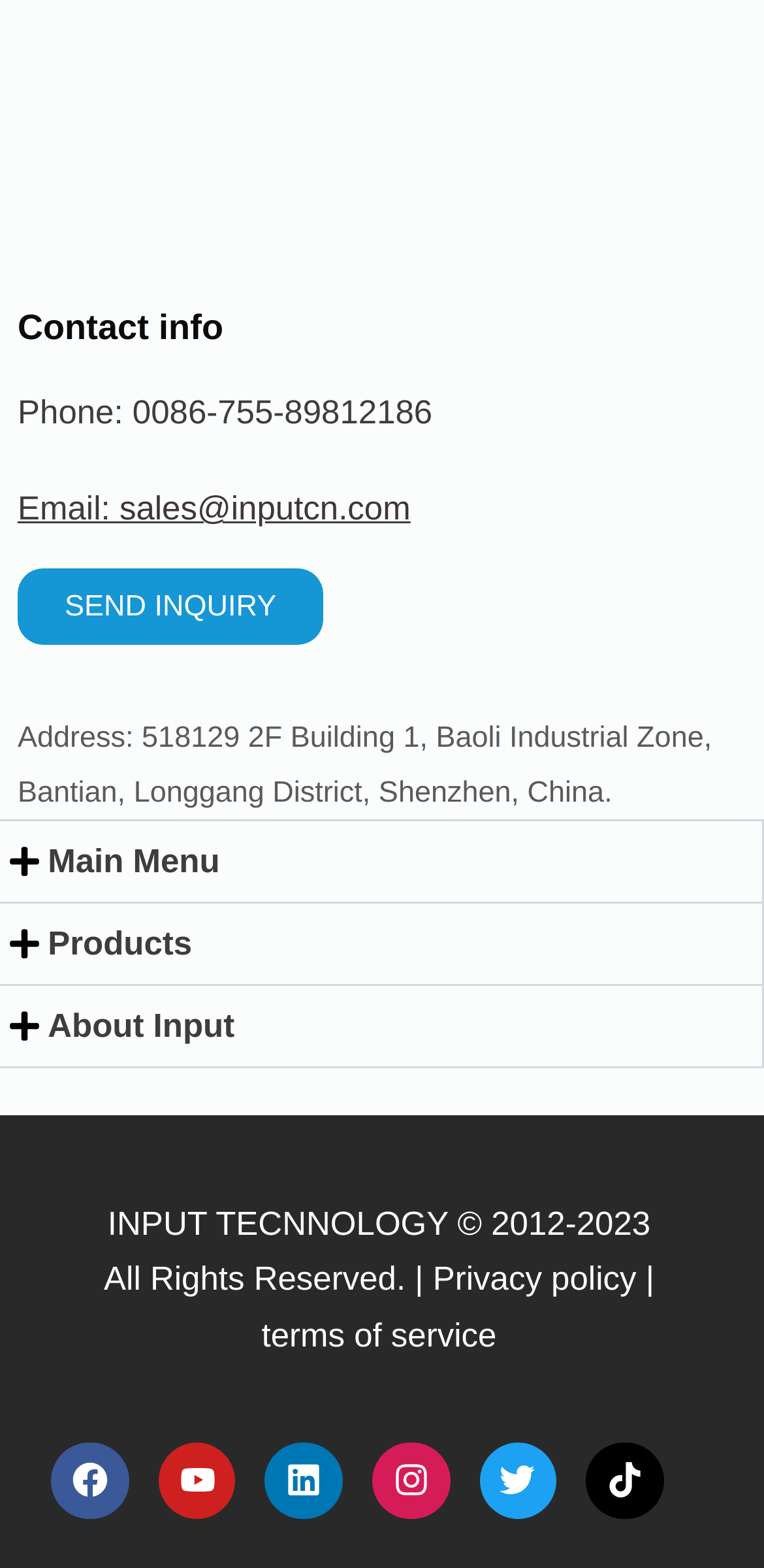Determine the bounding box coordinates for the element that should be clicked to follow this instruction: "Visit the Facebook page". The coordinates should be given as four float numbers between 0 and 1, in the format [left, top, right, bottom].

[0.067, 0.919, 0.169, 0.969]